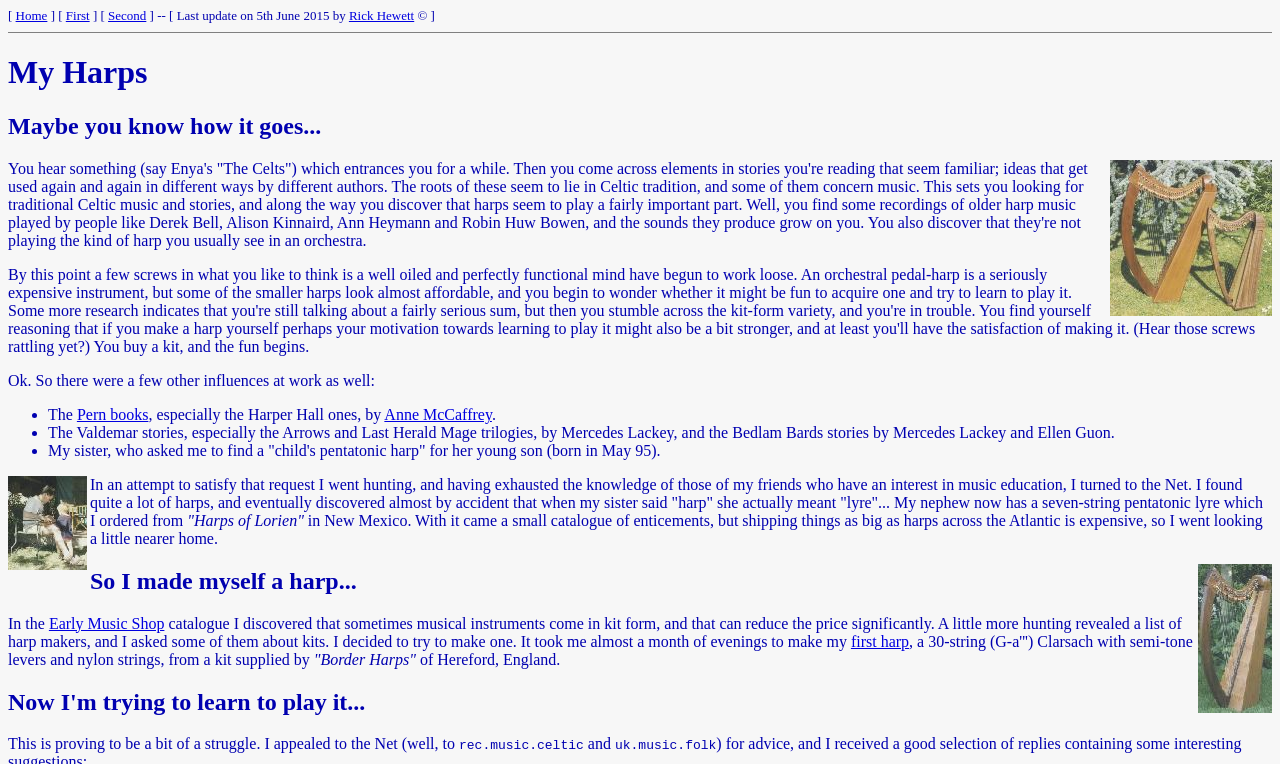What is the author's interest in?
Utilize the image to construct a detailed and well-explained answer.

The author's interest in harps is evident from the content of the webpage, which describes their journey of discovering and learning to play the harp. The author mentions being entranced by Enya's music and then discovering traditional Celtic music, which led them to explore harps.